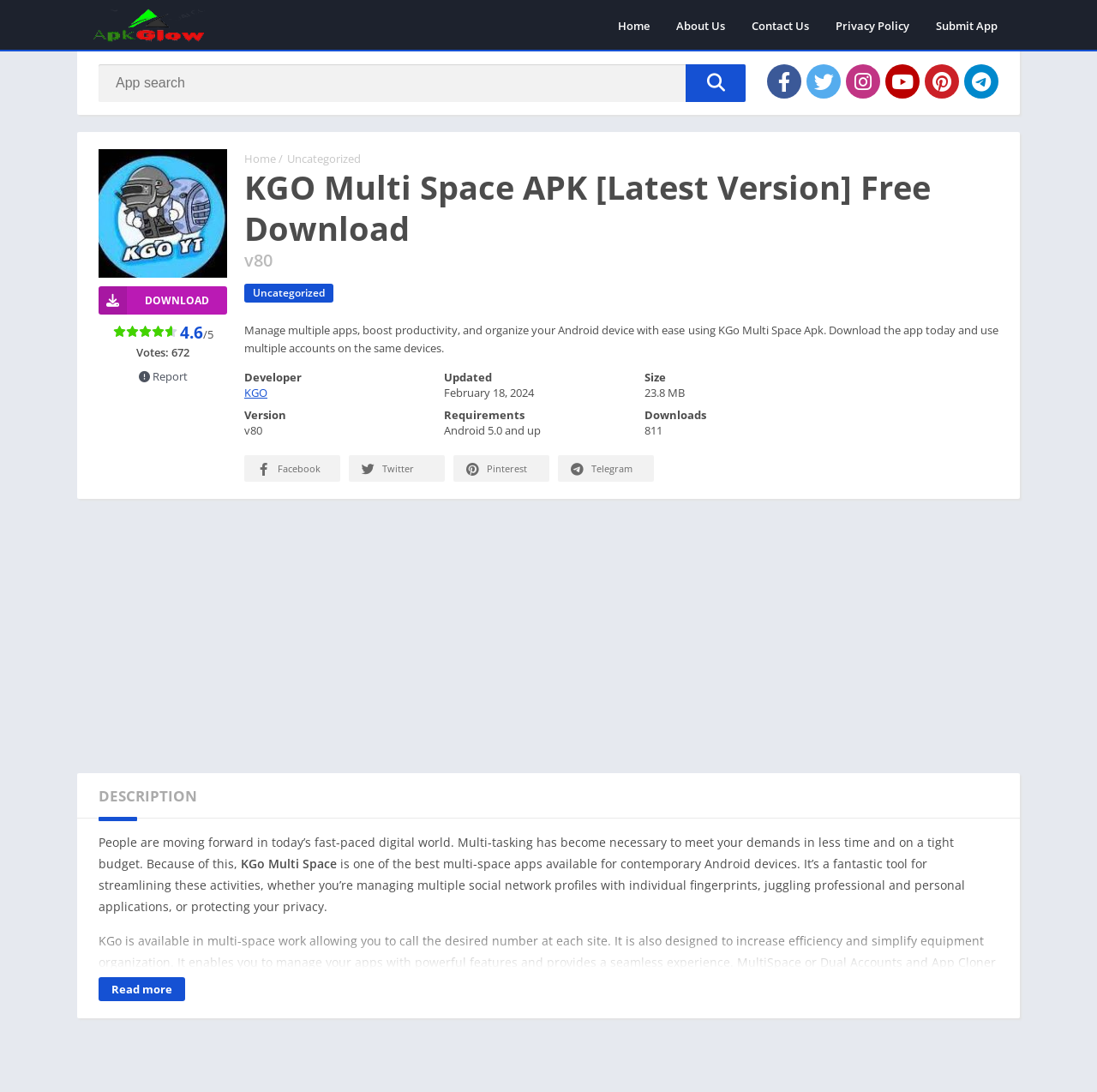Write a detailed summary of the webpage.

This webpage is about KGo Multi Space APK, an app that allows users to manage multiple apps, boost productivity, and organize their Android devices with ease. At the top, there is a navigation menu with links to "Home", "About Us", "Contact Us", "Privacy Policy", and "Submit App". Below the navigation menu, there is a search bar with a "Search" button and social media links to Facebook, Twitter, Instagram, YouTube, Pinterest, and Telegram.

The main content of the webpage is divided into two sections. The left section has a heading "KGO Multi Space APK [Latest Version] Free Download" and displays information about the app, including its version, rating, and download size. There are also links to download the app and report any issues.

The right section has a heading "DESCRIPTION" and provides a detailed description of the app's features and benefits. The text explains how the app can help users manage multiple social network profiles, juggle professional and personal applications, and protect their privacy. It also highlights the app's ability to create multiple accounts, facilitate quick transitions between them, and duplicate applications.

At the bottom of the webpage, there is a complementary section with an advertisement iframe.